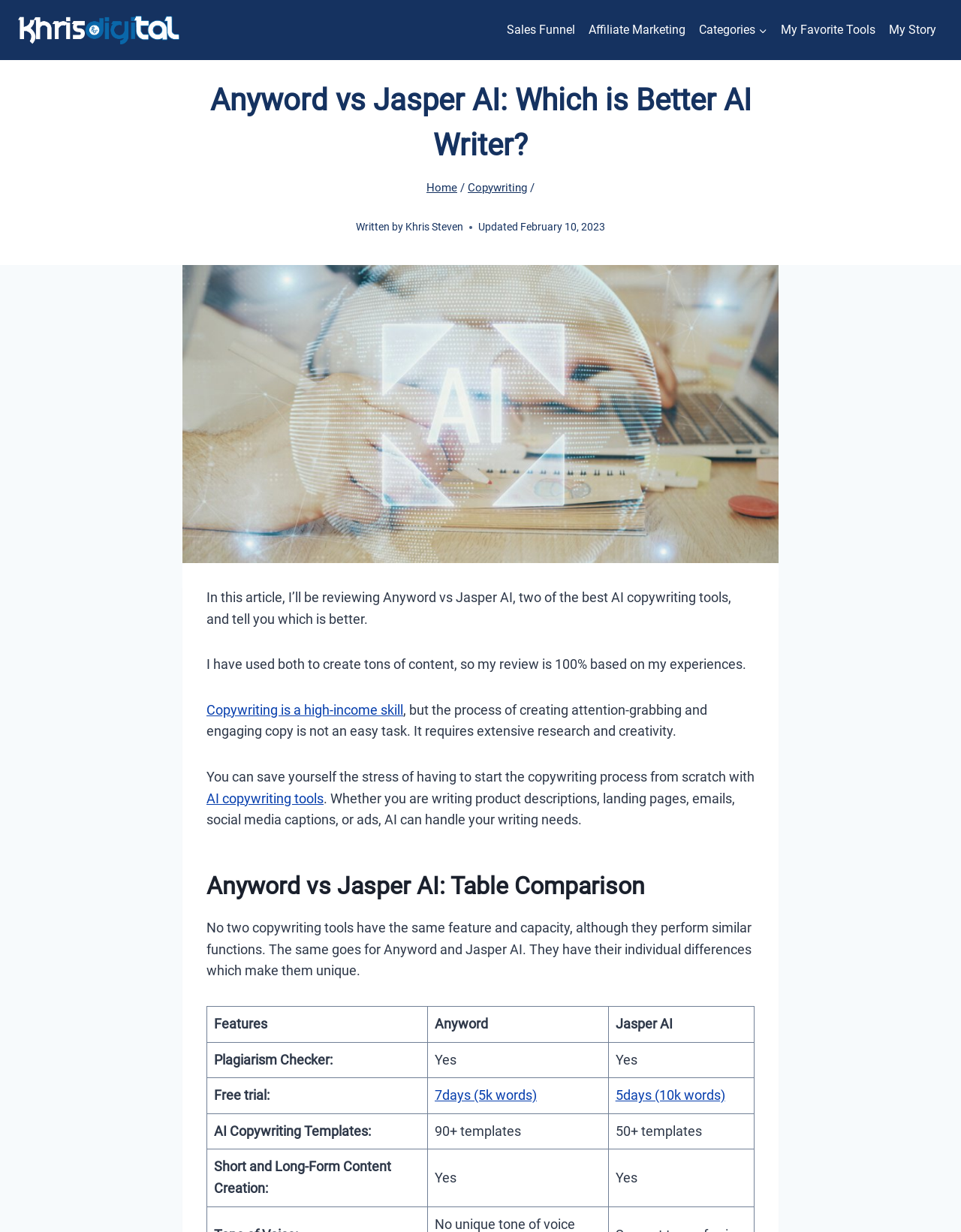Generate a comprehensive caption for the webpage you are viewing.

This webpage is a review article comparing two AI copywriting tools, Anyword and Jasper AI. At the top left corner, there is a logo of "Khrisdigital" with a link to the homepage. Below the logo, there is a primary navigation menu with links to "Sales Funnel", "Affiliate Marketing", "Categories", "My Favorite Tools", and "My Story".

The main content of the article is headed by a title "Anyword vs Jasper AI: Which is Better AI Writer?" followed by a breadcrumb navigation menu showing the path "Home > Copywriting". The author's name, "Khris Steven", and the updated date, "February 10, 2023", are displayed below the title.

The article begins with an introduction, explaining that the review is based on the author's personal experience with both tools. There is an image related to Anyword vs Jasper AI, accompanied by a brief summary of the article's content.

The main content is divided into sections, with the first section comparing the features of Anyword and Jasper AI in a table format. The table has rows comparing specific features, such as plagiarism checker, free trial, and AI copywriting templates, between the two tools.

Throughout the article, there are links to relevant topics, such as "Copywriting is a high-income skill" and "AI copywriting tools". The text is well-structured and easy to follow, with clear headings and concise paragraphs.